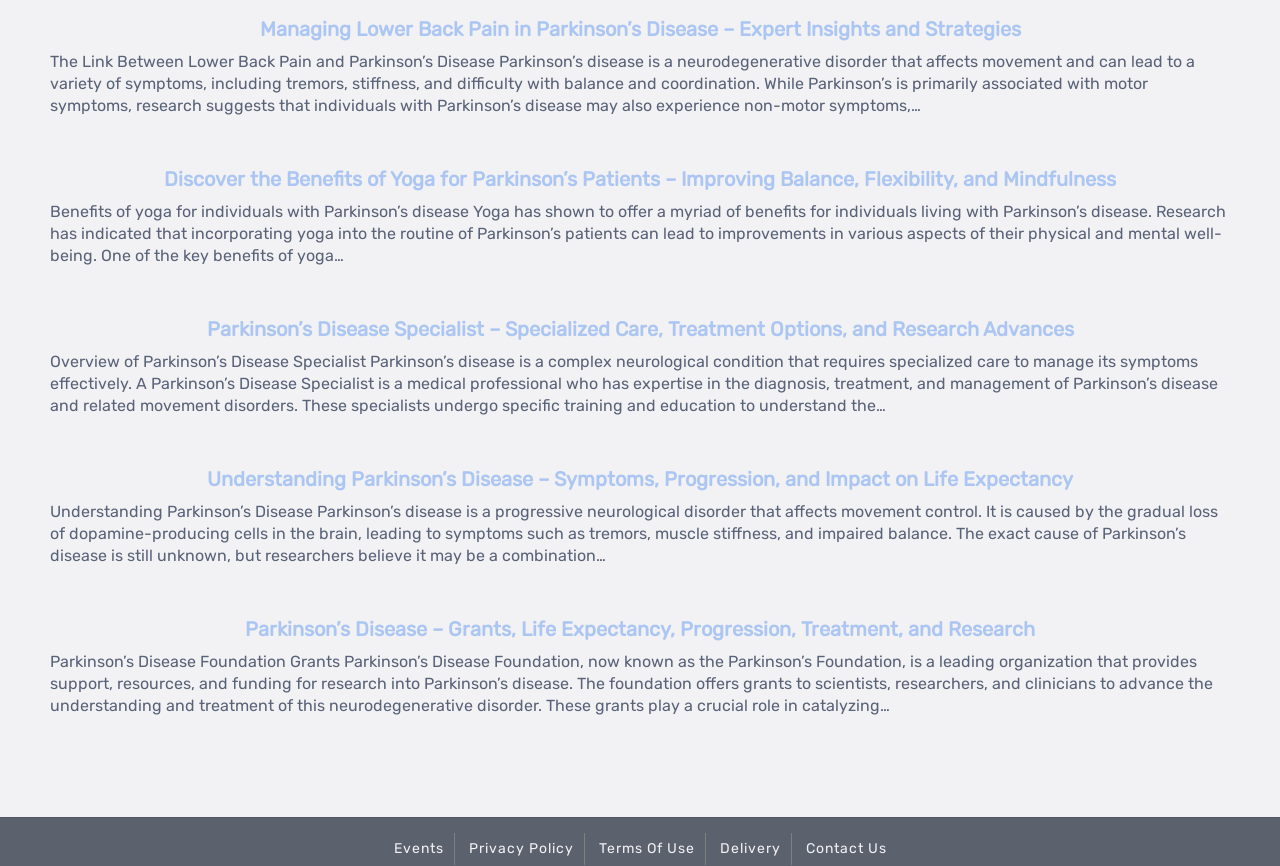Answer in one word or a short phrase: 
How many links are present on the webpage?

9